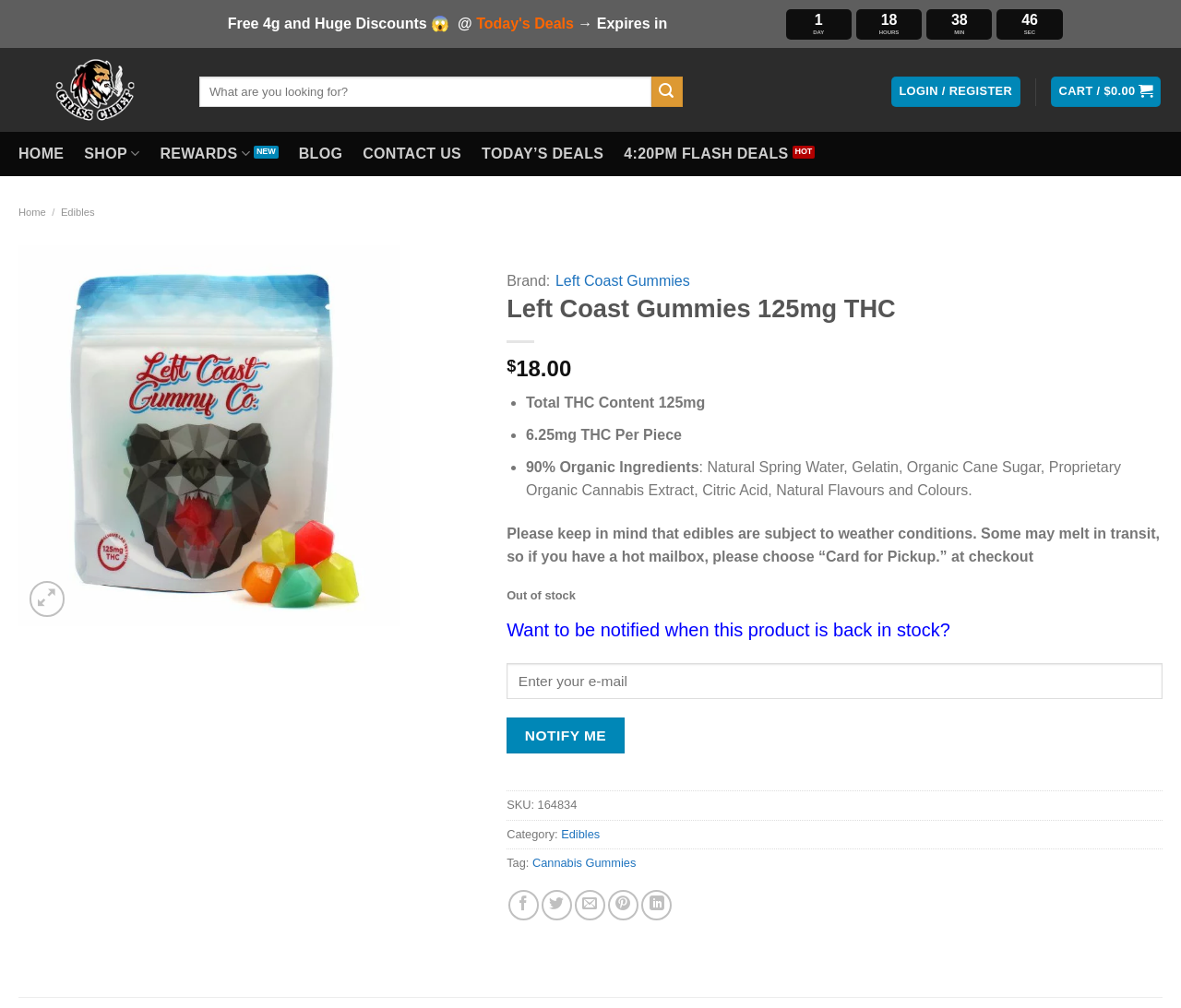Please identify the bounding box coordinates of the clickable area that will fulfill the following instruction: "Login or register". The coordinates should be in the format of four float numbers between 0 and 1, i.e., [left, top, right, bottom].

[0.754, 0.076, 0.864, 0.106]